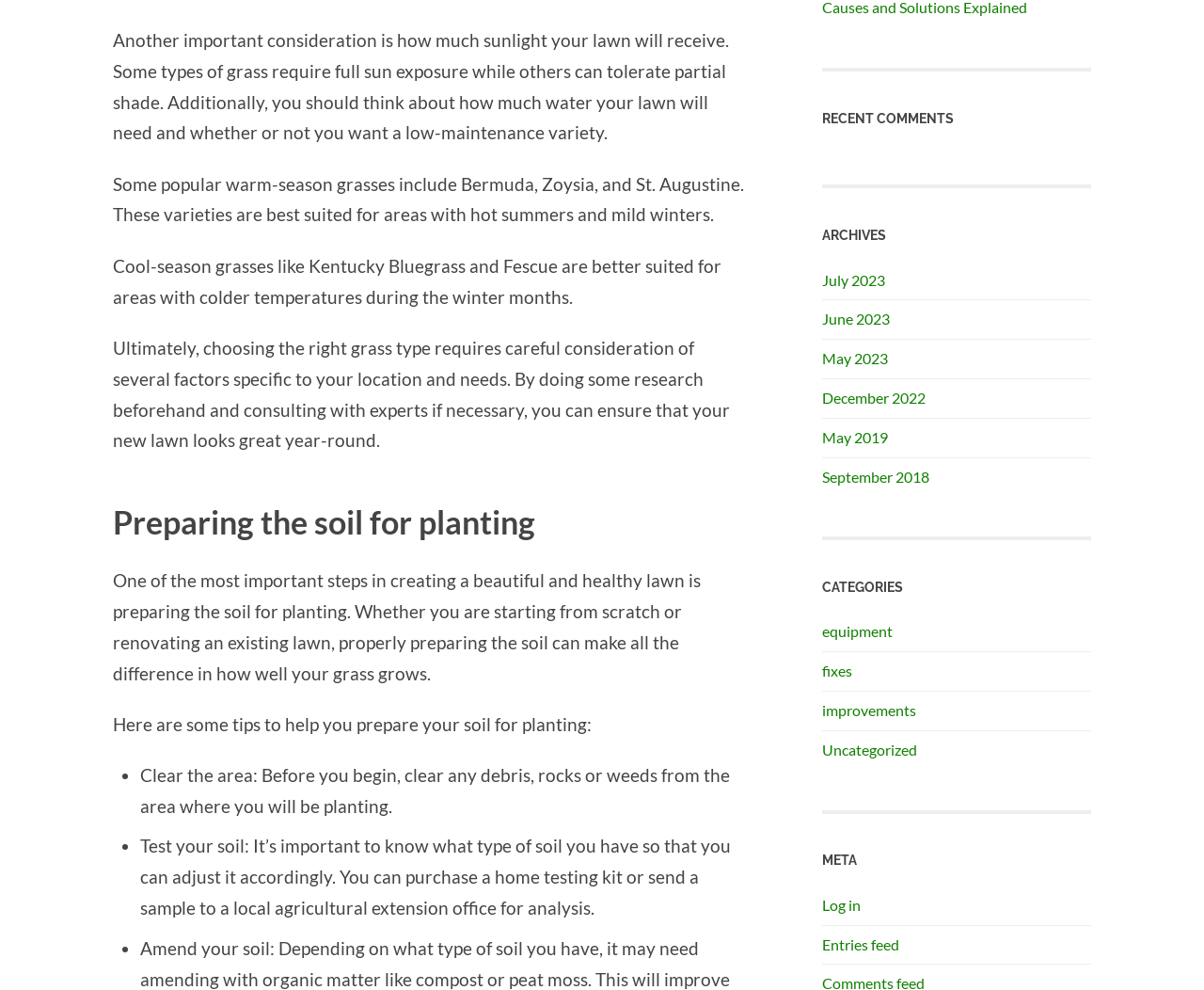Given the description: "fixes", determine the bounding box coordinates of the UI element. The coordinates should be formatted as four float numbers between 0 and 1, [left, top, right, bottom].

[0.683, 0.669, 0.708, 0.687]